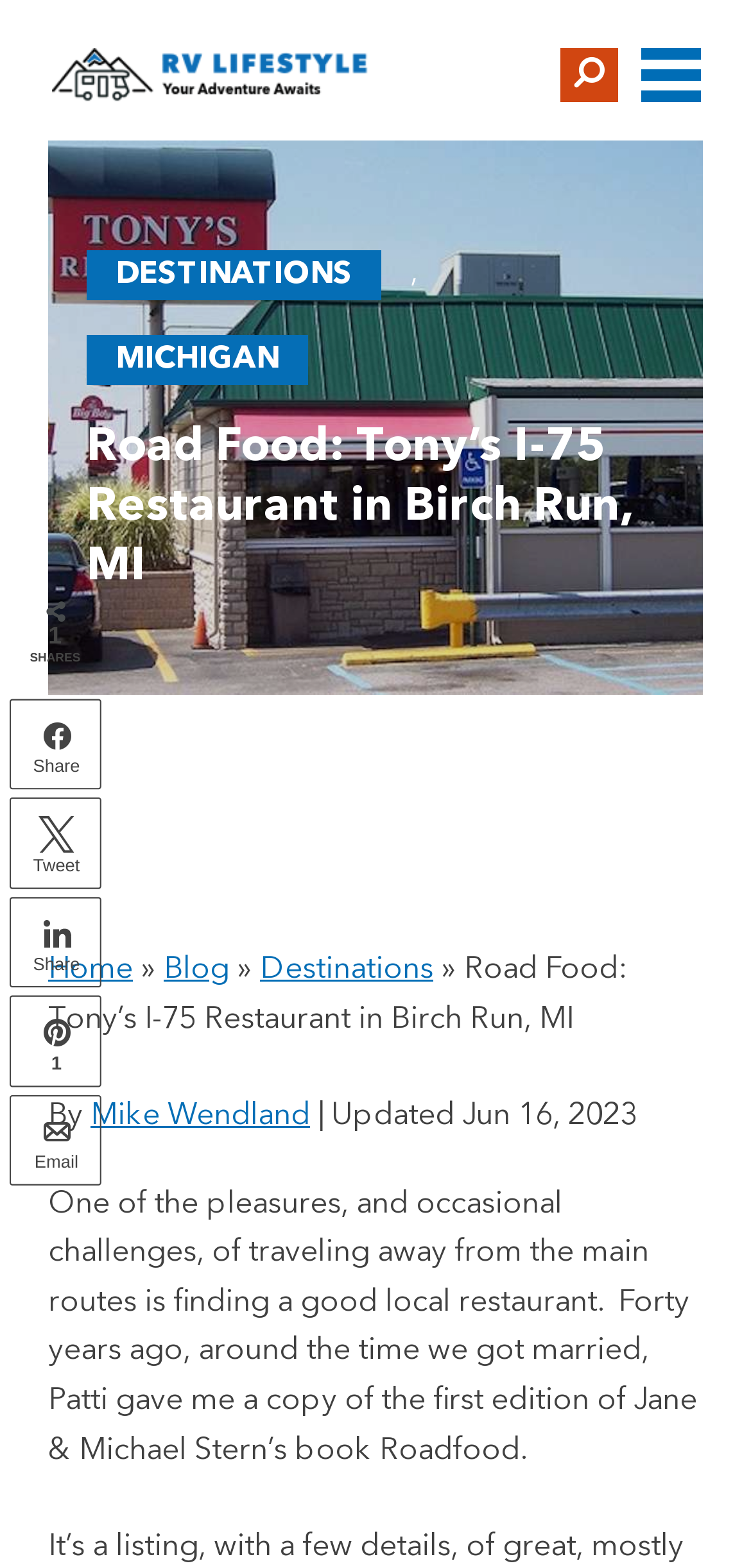Describe every aspect of the webpage in a detailed manner.

This webpage is about a blog post titled "Road Food: Tony's I-75 Restaurant In Birch Run, MI" and is part of the RV Lifestyle website. At the top of the page, there are three links on the left side, followed by a navigation bar with links to "Home", "Blog", and "Destinations". Below the navigation bar, there is a heading with the title of the blog post, and a breadcrumb trail showing the path from the "Home" page to the current page.

On the top right side of the page, there are four social media links to share the article on Facebook, Twitter, and other platforms. Below these links, there is a section with the author's name, "Mike Wendland", and the date the article was updated, "Jun 16, 2023".

The main content of the page starts with a paragraph of text that discusses the pleasure and challenge of finding good local restaurants while traveling. The text is quite long and takes up most of the page. There are no images on the page.